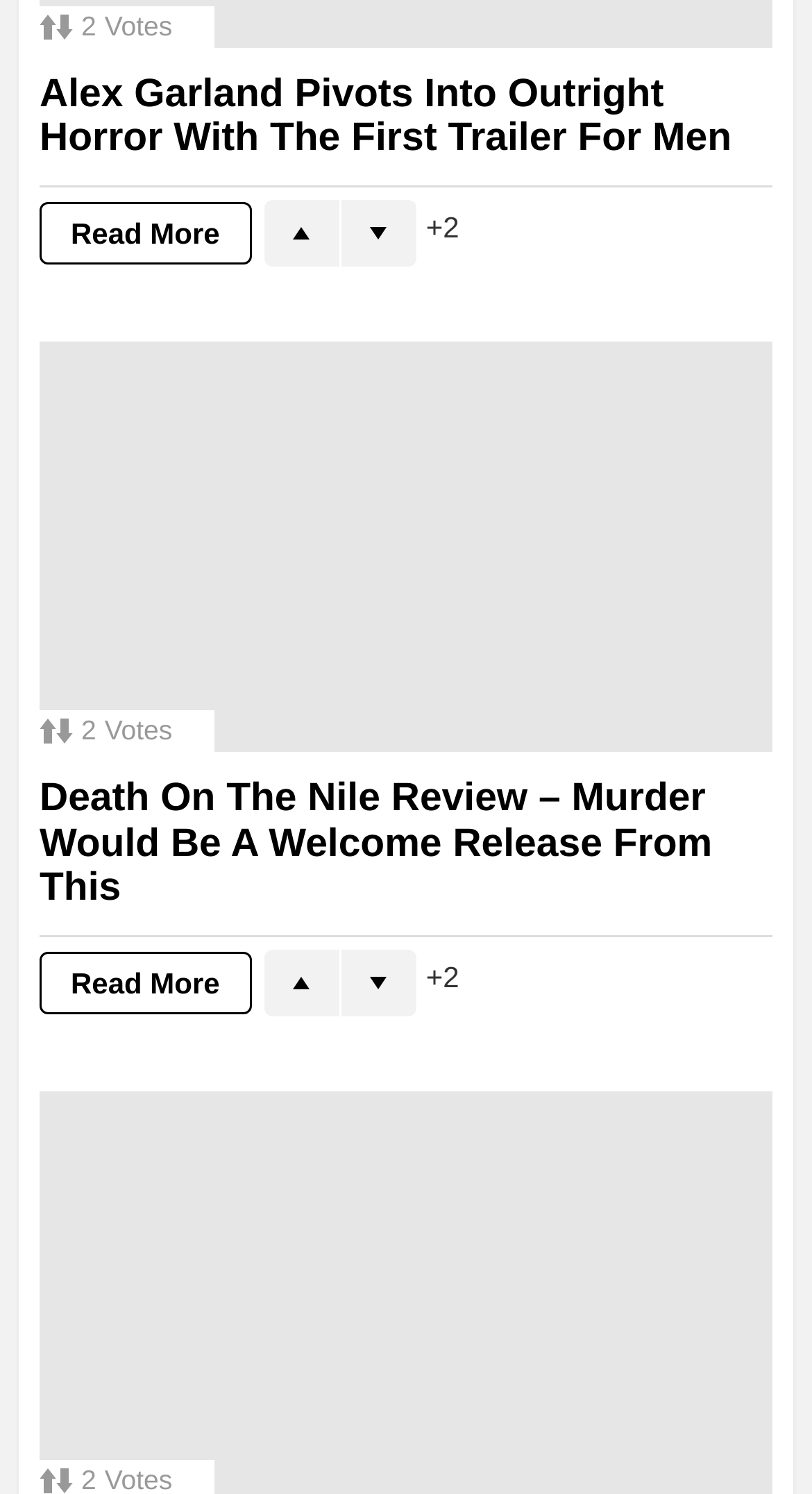Please determine the bounding box coordinates of the element to click in order to execute the following instruction: "Upvote the article about Alex Garland's new horror movie". The coordinates should be four float numbers between 0 and 1, specified as [left, top, right, bottom].

[0.325, 0.133, 0.417, 0.178]